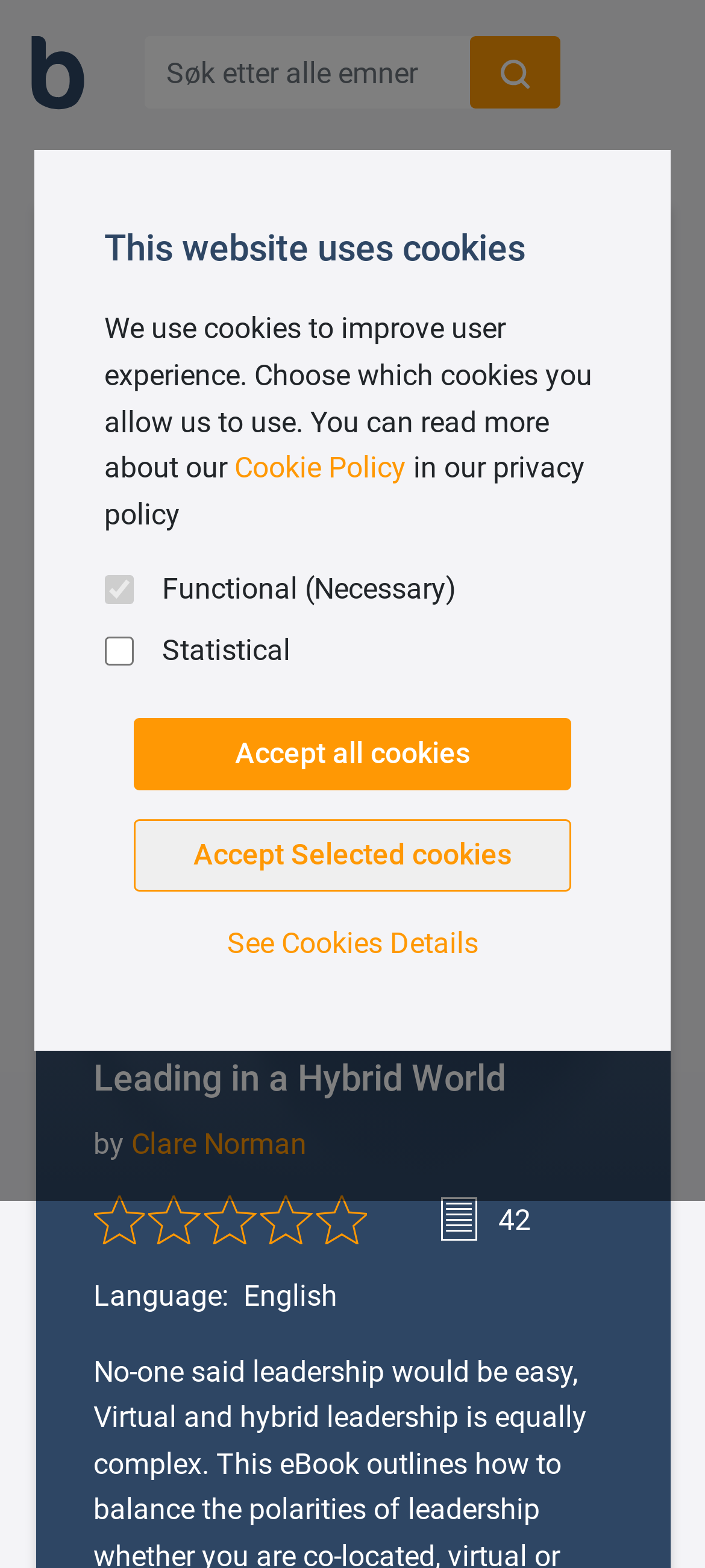Write an extensive caption that covers every aspect of the webpage.

This webpage is about an eBook titled "The Yin and Yang of Hybrid Leadership" by Clare Norman. At the top left corner, there is a logo and a link to the website's homepage. Below the logo, there is a search bar with a textbox and a search button. 

On the top right side, there is a notification about the website using cookies, with a brief description and a link to the Cookie Policy. There are also two checkboxes for selecting the types of cookies to allow, and two buttons to accept or decline the cookies.

In the main content area, there is a large image that takes up most of the width, with the eBook title and subtitle "Leading in a Hybrid World" written in headings above and below it. The author's name, Clare Norman, is written in a link below the subtitle.

To the right of the eBook title, there are five small images arranged horizontally. Below the images, there is a text "42" and a language indicator showing that the eBook is in English.

At the bottom left corner, there is a small image, and at the bottom right corner, there is a professional eBook label.